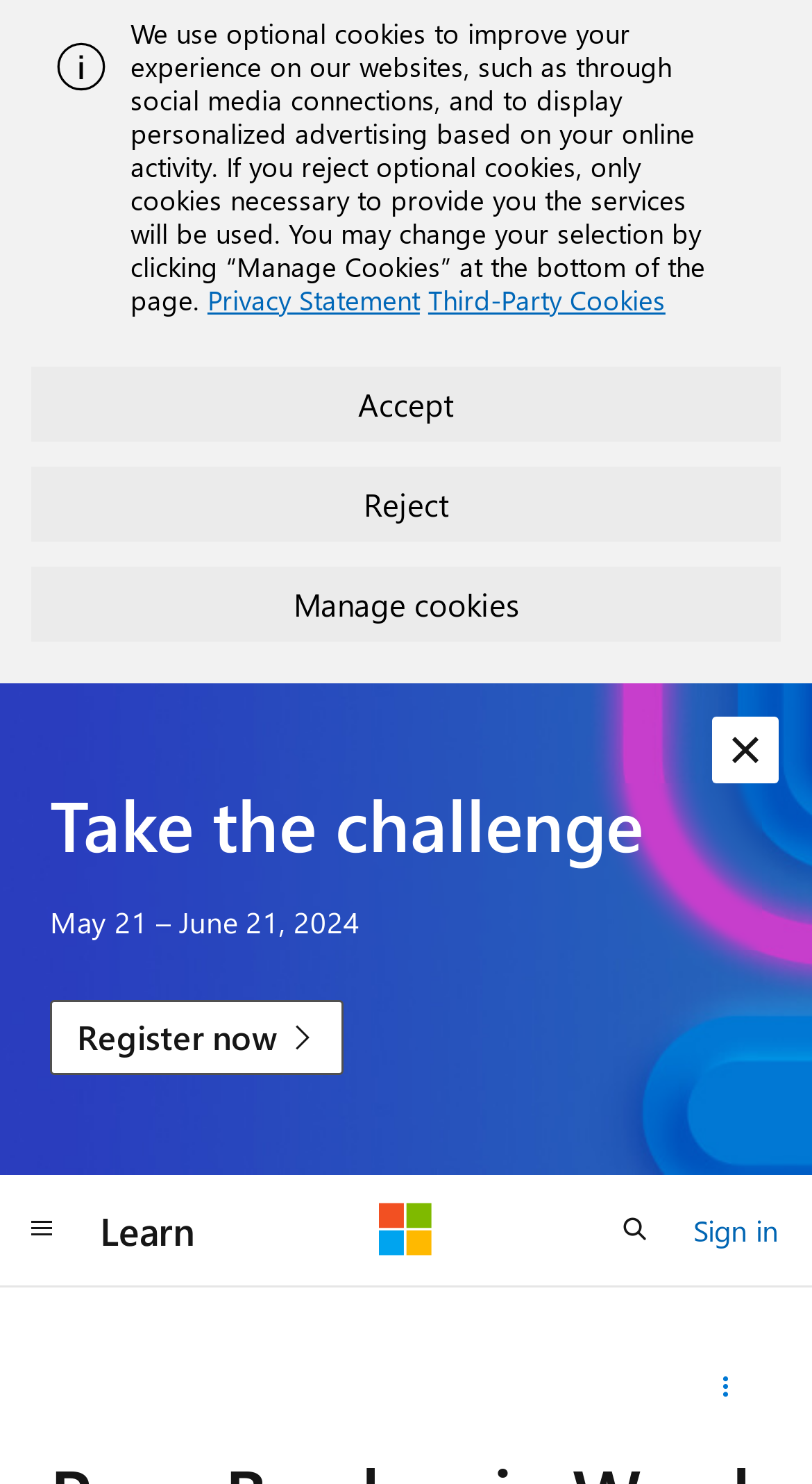Given the content of the image, can you provide a detailed answer to the question?
What is the challenge mentioned on the webpage?

The webpage has a section with a heading 'Take the challenge' which indicates that there is a challenge mentioned on the webpage. The challenge is likely related to the dates 'May 21 – June 21, 2024' mentioned below the heading.